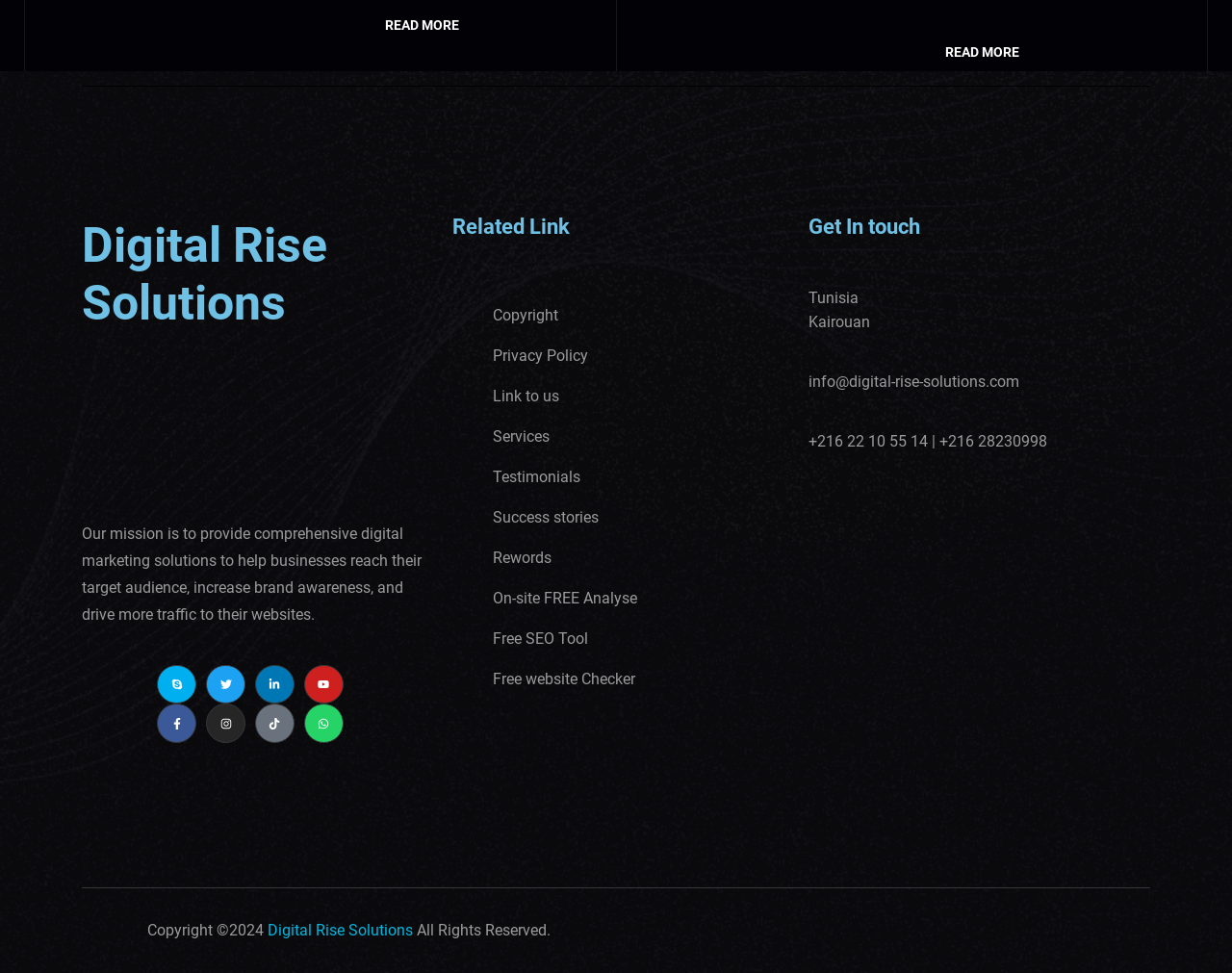Determine the bounding box coordinates of the region I should click to achieve the following instruction: "View the payment methods". Ensure the bounding box coordinates are four float numbers between 0 and 1, i.e., [left, top, right, bottom].

[0.344, 0.842, 0.656, 0.902]